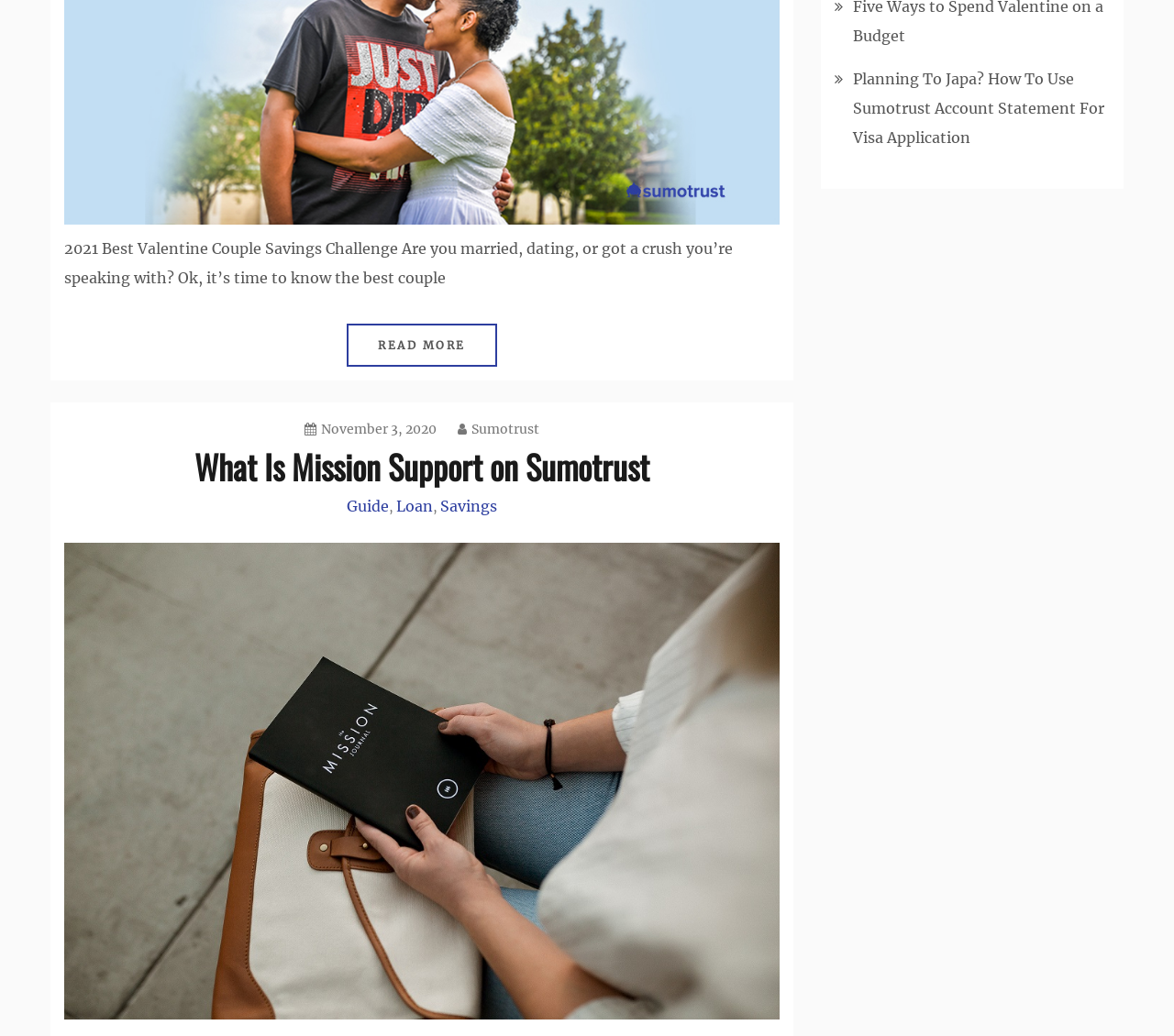Predict the bounding box for the UI component with the following description: "Savings".

[0.375, 0.48, 0.423, 0.497]